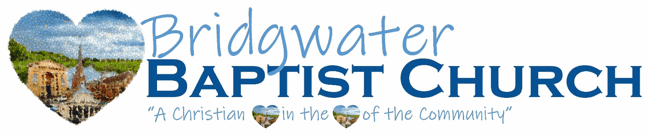Answer the question briefly using a single word or phrase: 
What is the color of the font used in the logo?

Blue